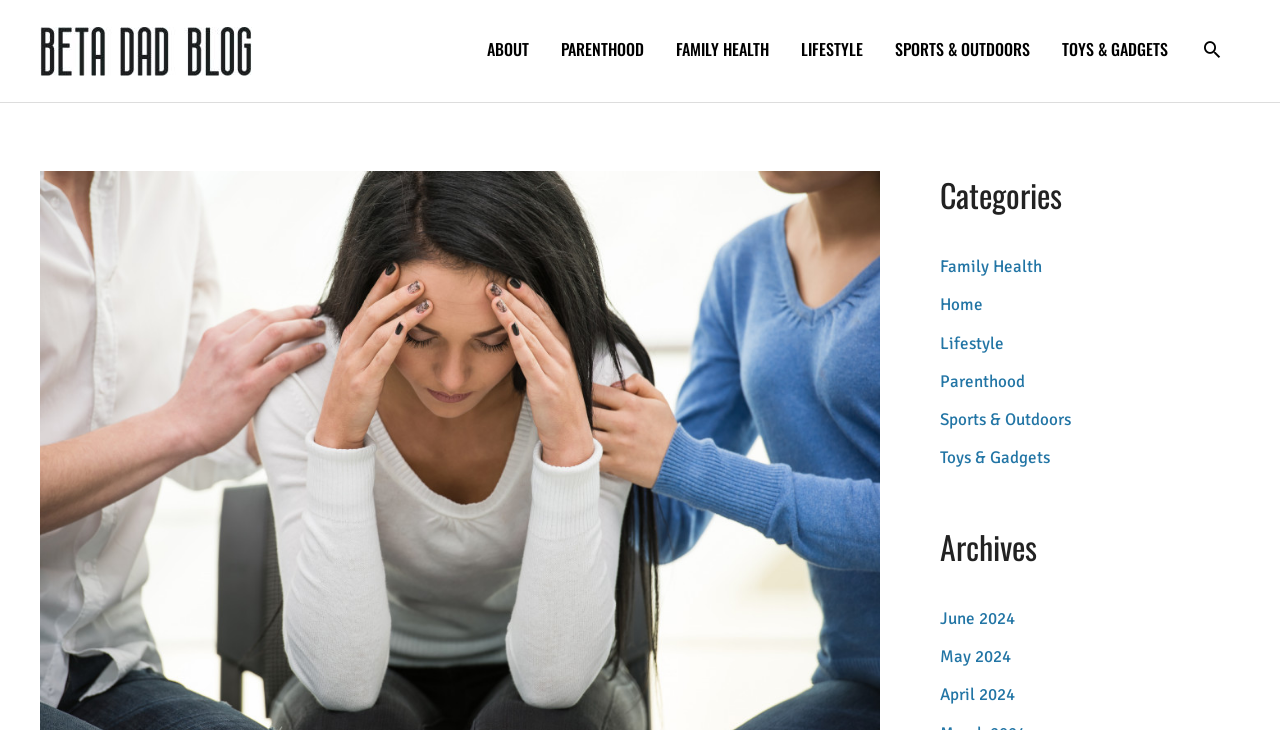Create a detailed description of the webpage's content and layout.

This webpage is about helping parents whose children are struggling with substance abuse disorders. At the top left corner, there is a logo of "Beta Dad Blog" with a link to the blog's homepage. Next to the logo, there is a navigation menu with links to various categories, including "ABOUT", "PARENTHOOD", "FAMILY HEALTH", "LIFESTYLE", "SPORTS & OUTDOORS", and "TOYS & GADGETS". 

On the top right corner, there is a search icon link. Below the navigation menu, there is a complementary section that takes up most of the page's width. Within this section, there are two main parts: categories and archives. The categories section has a heading "Categories" and lists several links, including "Family Health", "Home", "Lifestyle", "Parenthood", "Sports & Outdoors", and "Toys & Gadgets". 

The archives section has a heading "Archives" and lists links to specific months, including "June 2024", "May 2024", and "April 2024". The main content of the webpage, which is not explicitly described in the accessibility tree, is likely to be below the complementary section, providing tips and guidance for parents dealing with their children's substance abuse disorders, as hinted by the meta description.